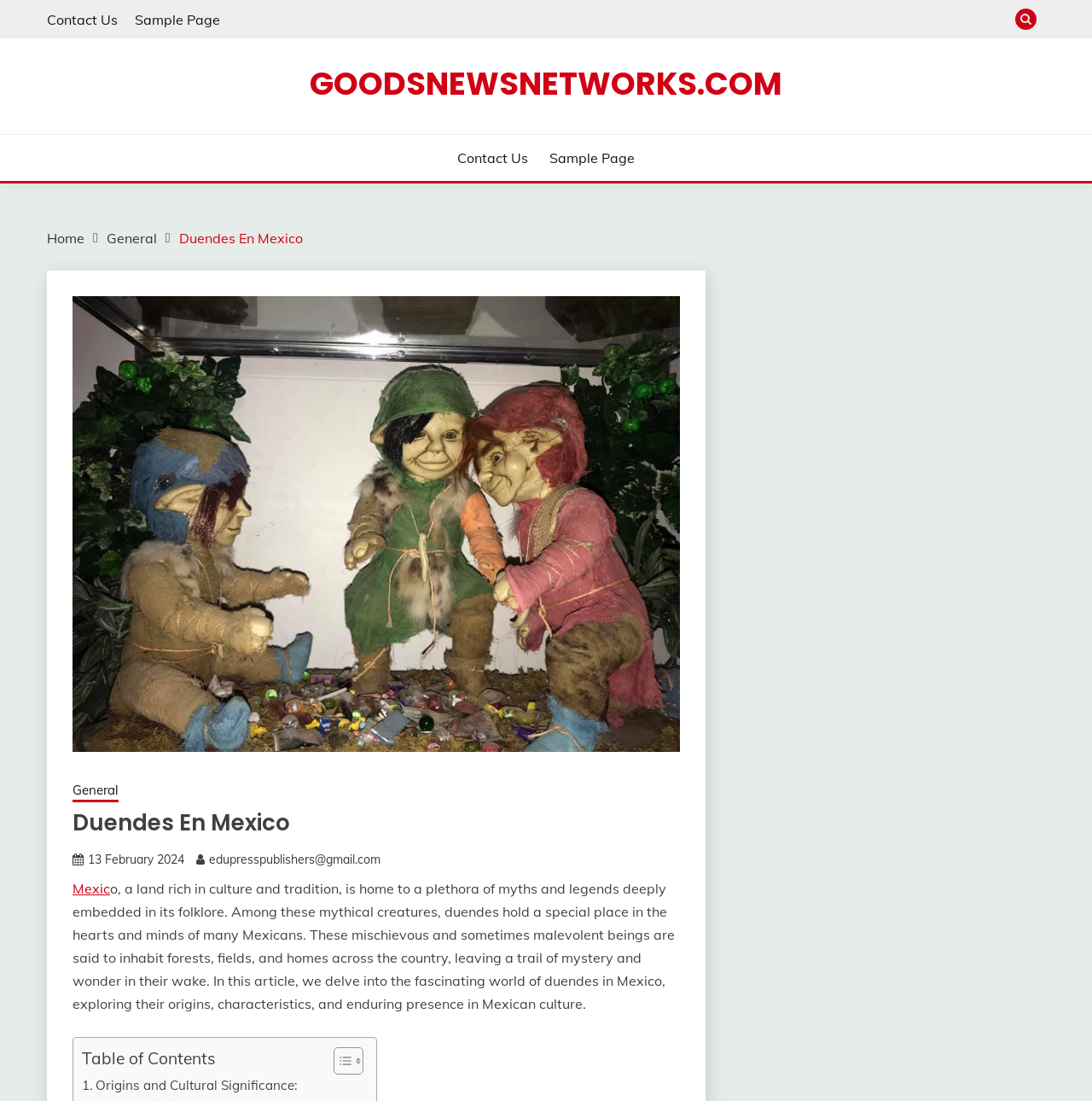Locate the bounding box coordinates of the clickable area needed to fulfill the instruction: "toggle table of content".

[0.294, 0.95, 0.329, 0.976]